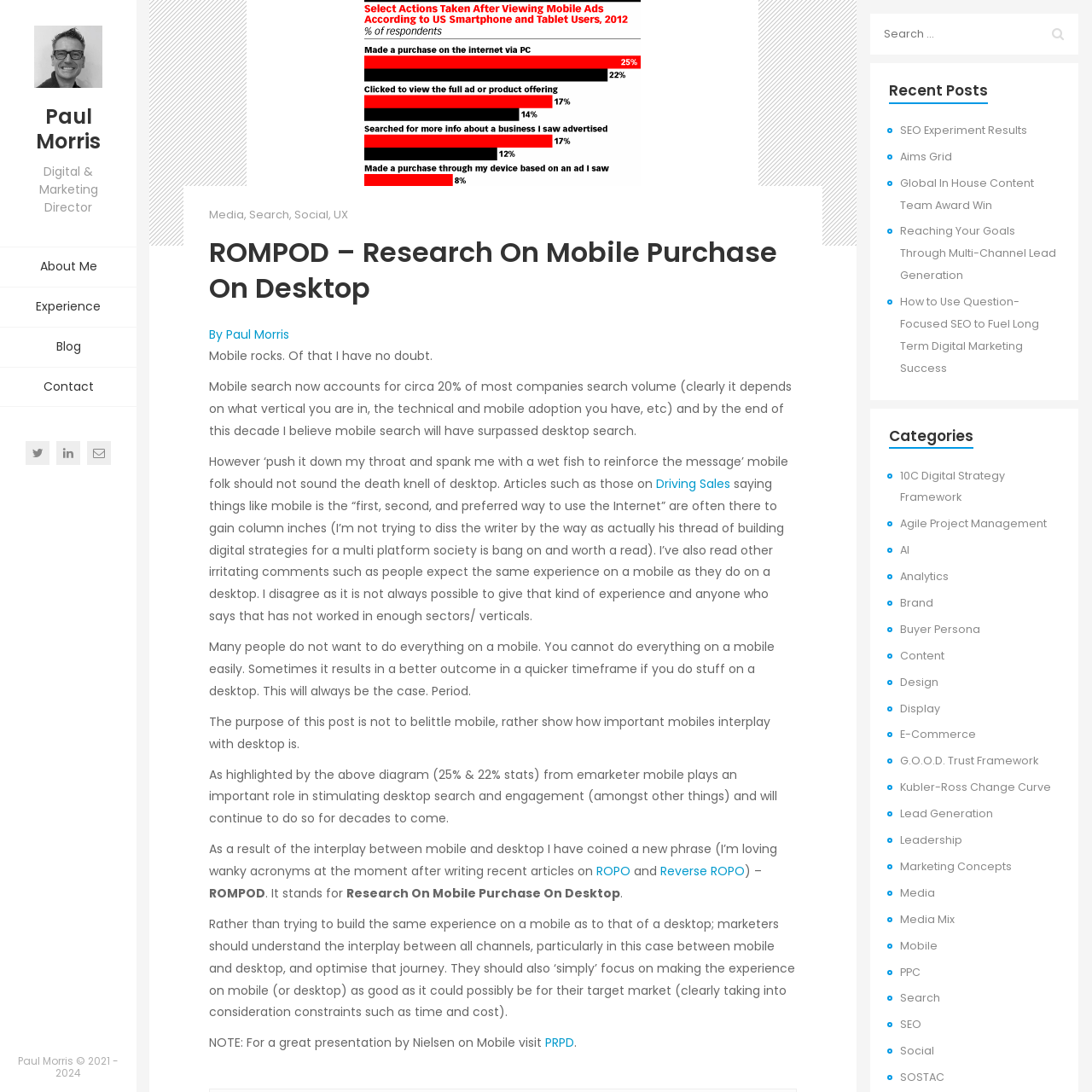Please determine the bounding box coordinates of the area that needs to be clicked to complete this task: 'Click on the 'About Me' link'. The coordinates must be four float numbers between 0 and 1, formatted as [left, top, right, bottom].

[0.0, 0.226, 0.125, 0.263]